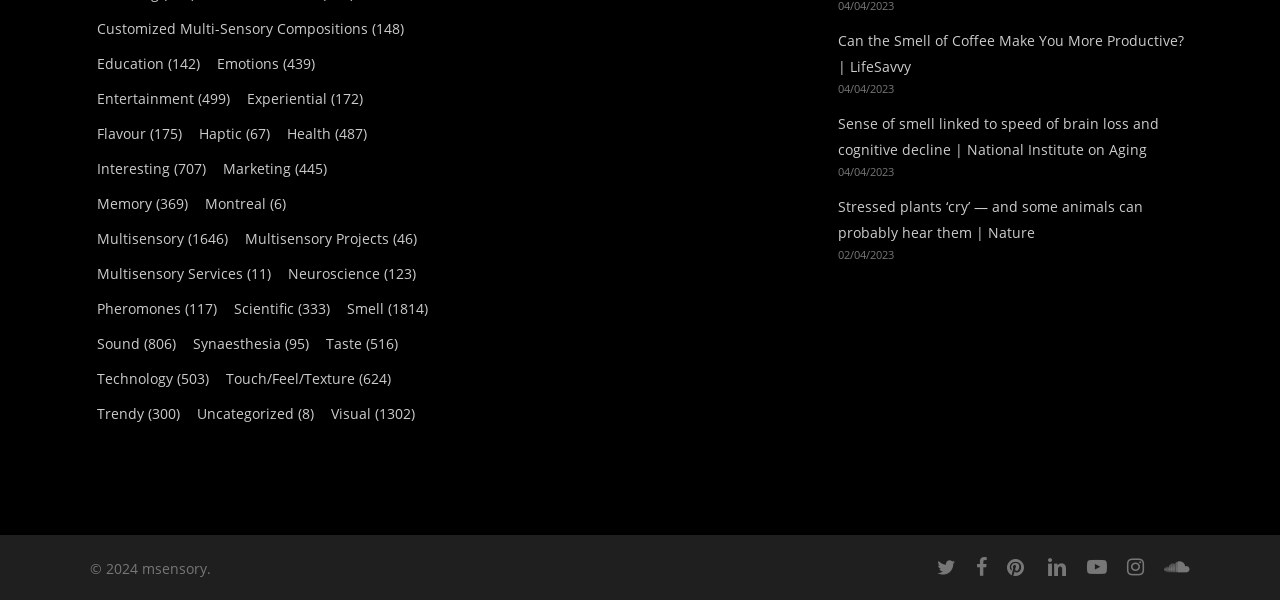Identify the coordinates of the bounding box for the element that must be clicked to accomplish the instruction: "Click on 'Can the Smell of Coffee Make You More Productive? | LifeSavvy'".

[0.655, 0.047, 0.93, 0.133]